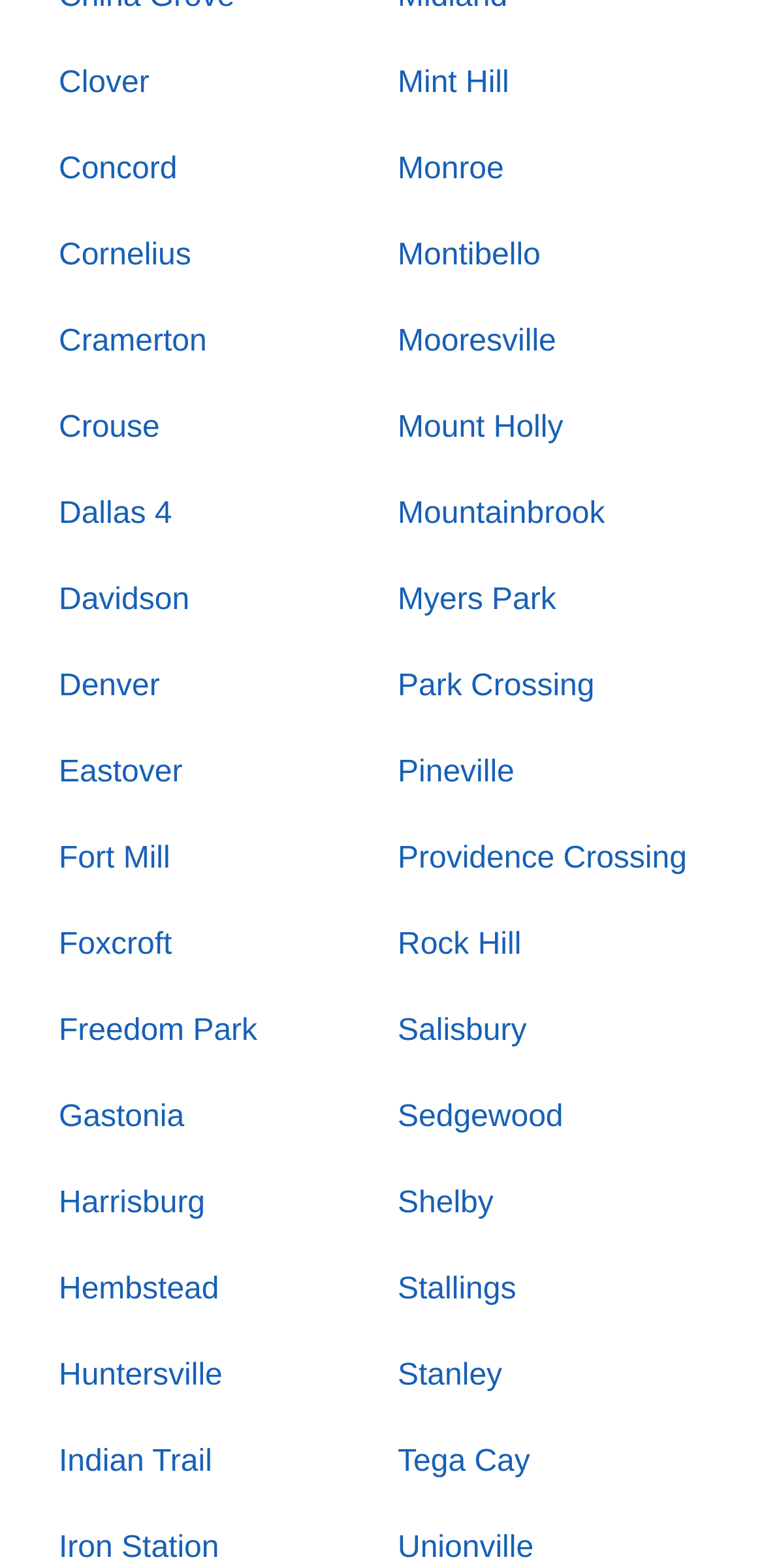What is the last location listed on the right side? Using the information from the screenshot, answer with a single word or phrase.

Unionville